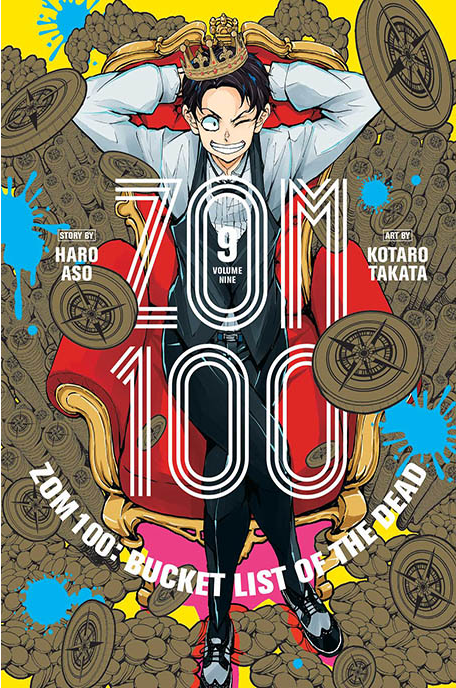What is the tone of the manga series 'Zom 100: Bucket List of the Dead'?
Please provide a comprehensive answer to the question based on the webpage screenshot.

The caption describes the series as having a unique blend of humor and action, which suggests that the tone of the manga is light-hearted and entertaining, with a focus on action-packed sequences.